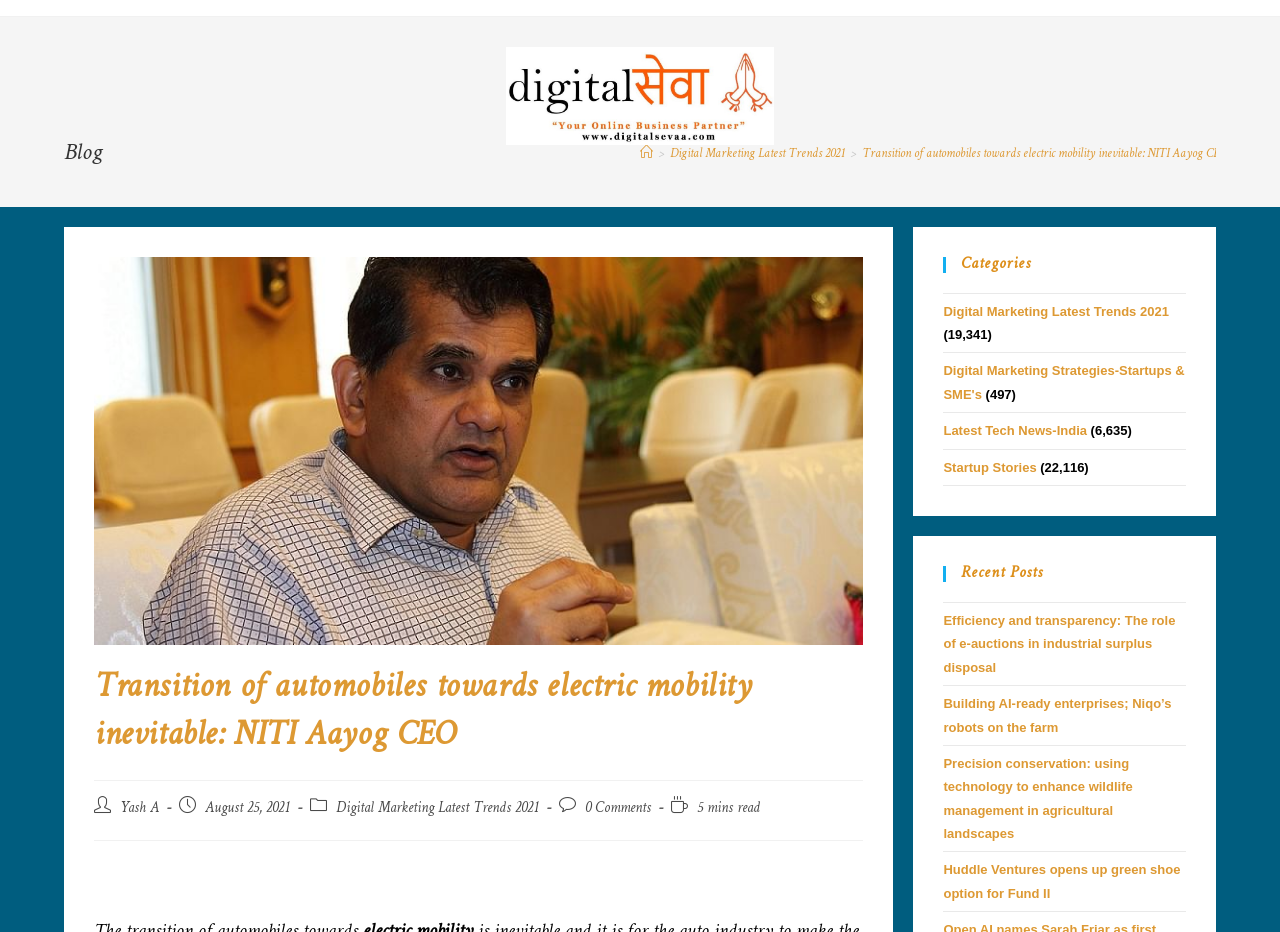Locate the bounding box coordinates of the clickable region necessary to complete the following instruction: "View the 'Transition of automobiles towards electric mobility inevitable: NITI Aayog CEO' post". Provide the coordinates in the format of four float numbers between 0 and 1, i.e., [left, top, right, bottom].

[0.073, 0.714, 0.675, 0.838]